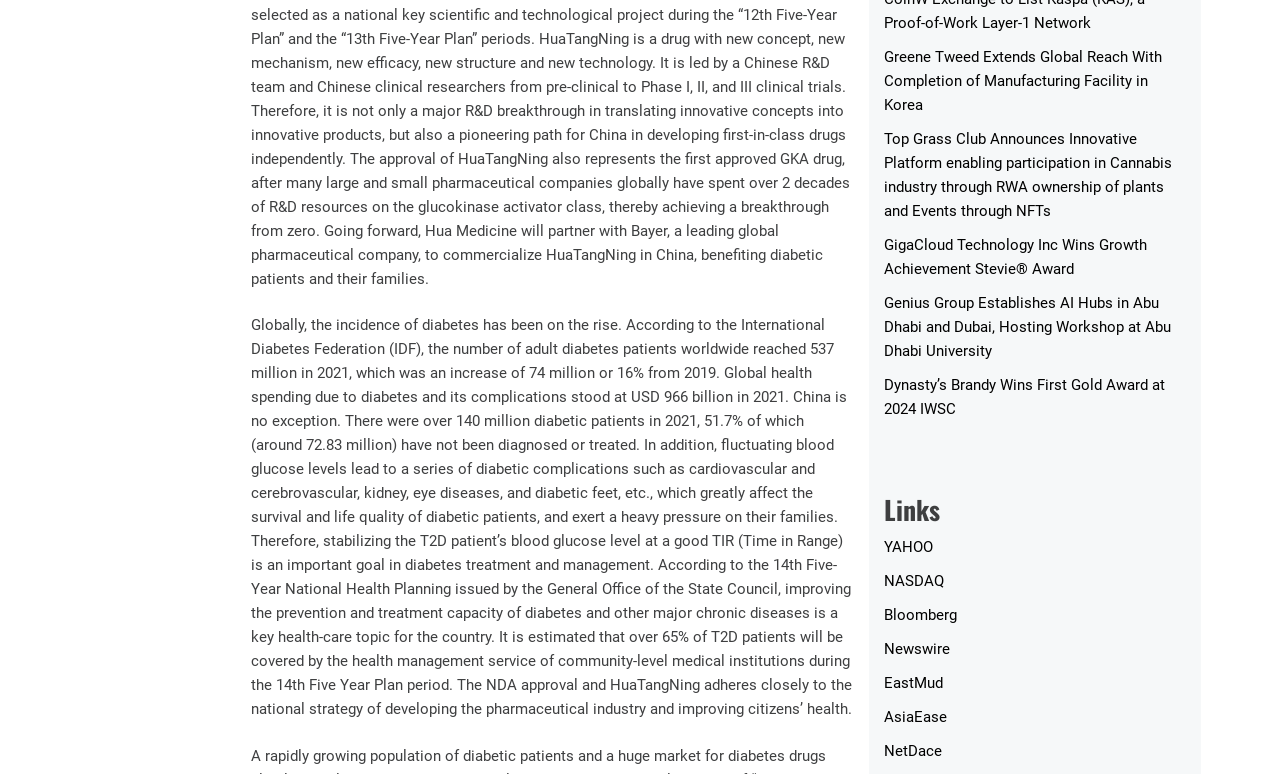What is the purpose of the 'Links' heading?
Based on the visual details in the image, please answer the question thoroughly.

The 'Links' heading is used to categorize the links below it, which are external links to other websites, such as YAHOO, NASDAQ, and Bloomberg, indicating that the purpose of the heading is to group these links together.